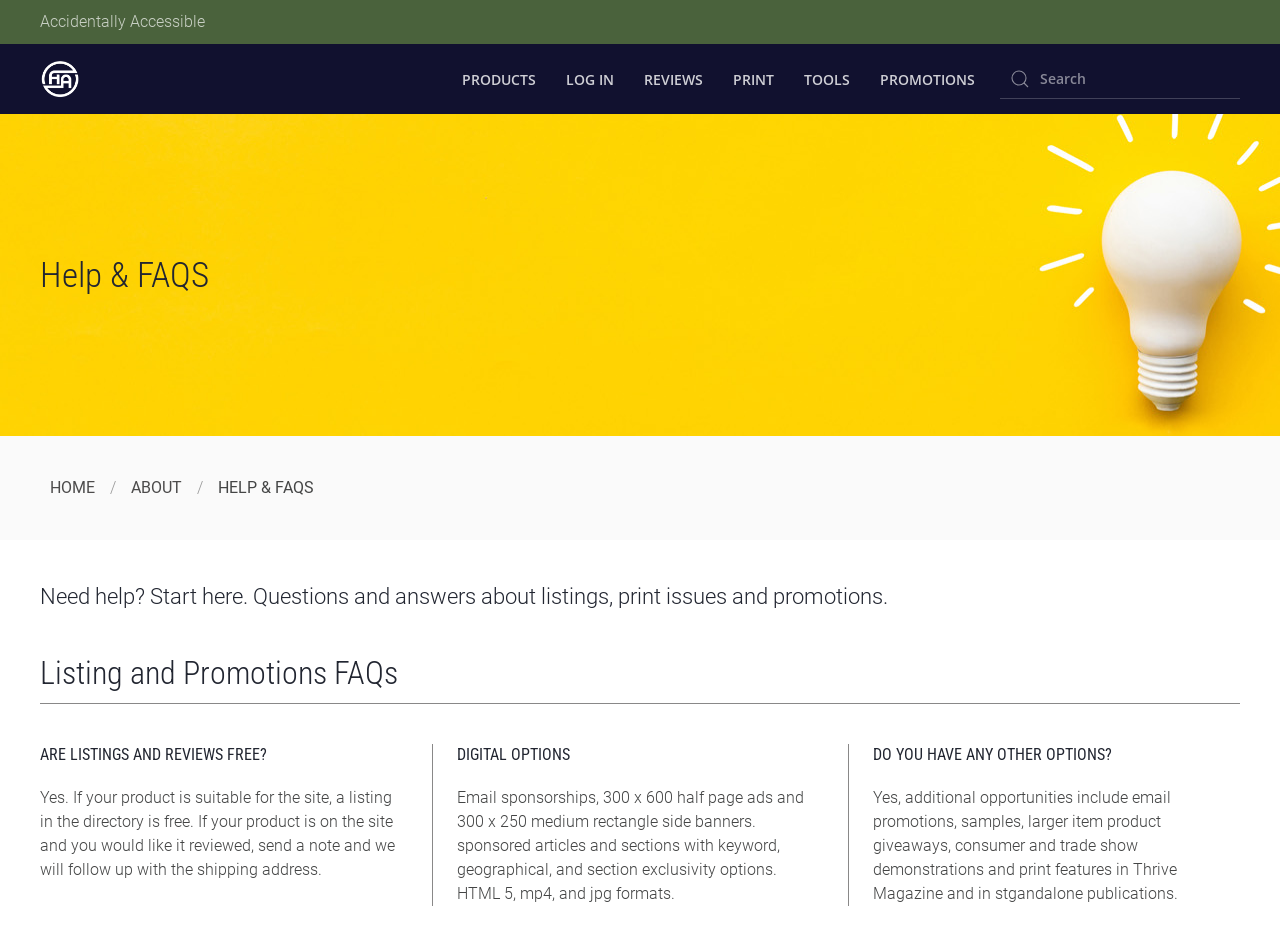Provide the bounding box coordinates of the UI element this sentence describes: "aria-label="Search" name="q" placeholder="Search"".

[0.781, 0.063, 0.969, 0.106]